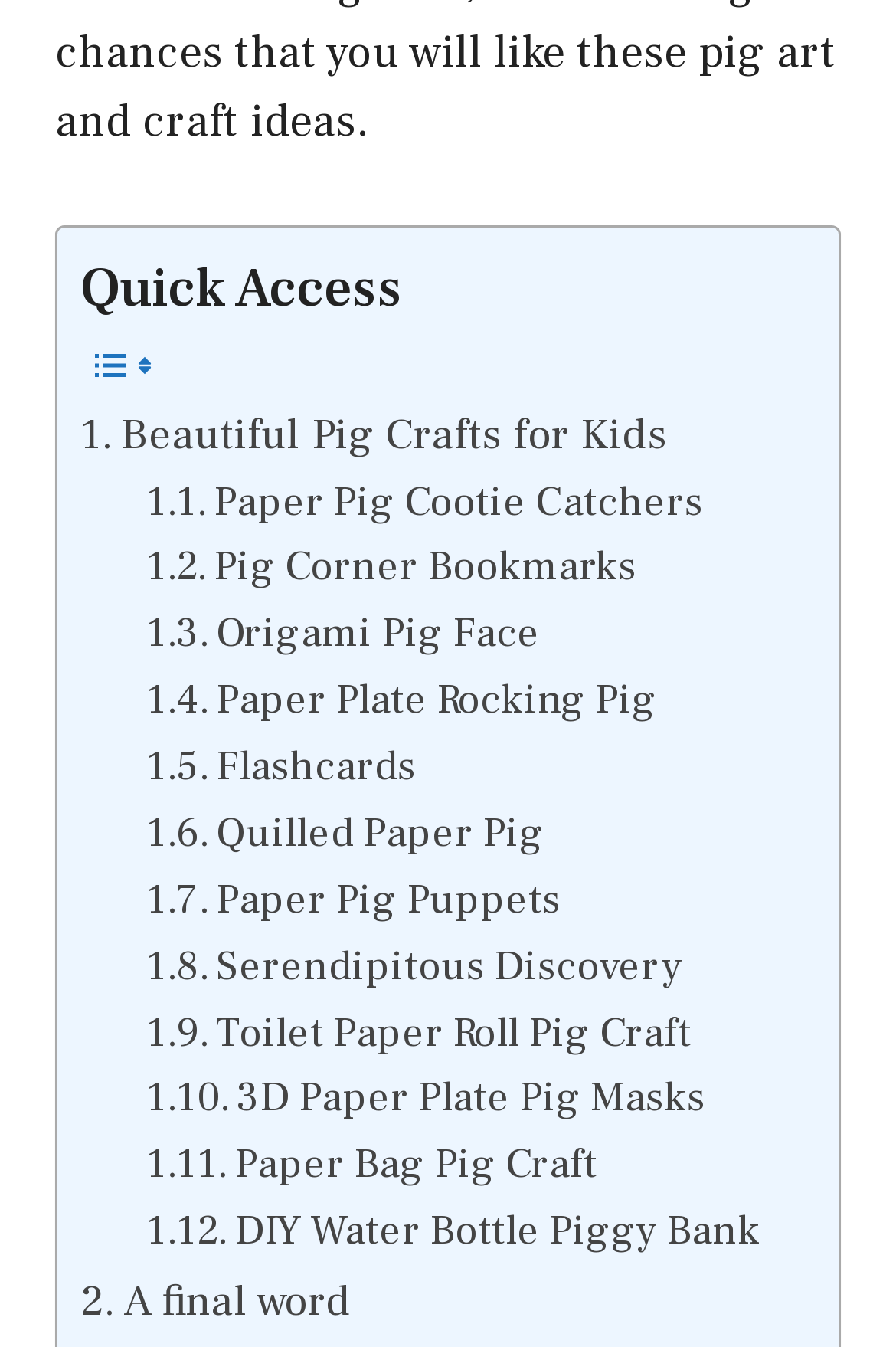Please determine the bounding box coordinates for the UI element described here. Use the format (top-left x, top-left y, bottom-right x, bottom-right y) with values bounded between 0 and 1: aria-label="Open menu"

None